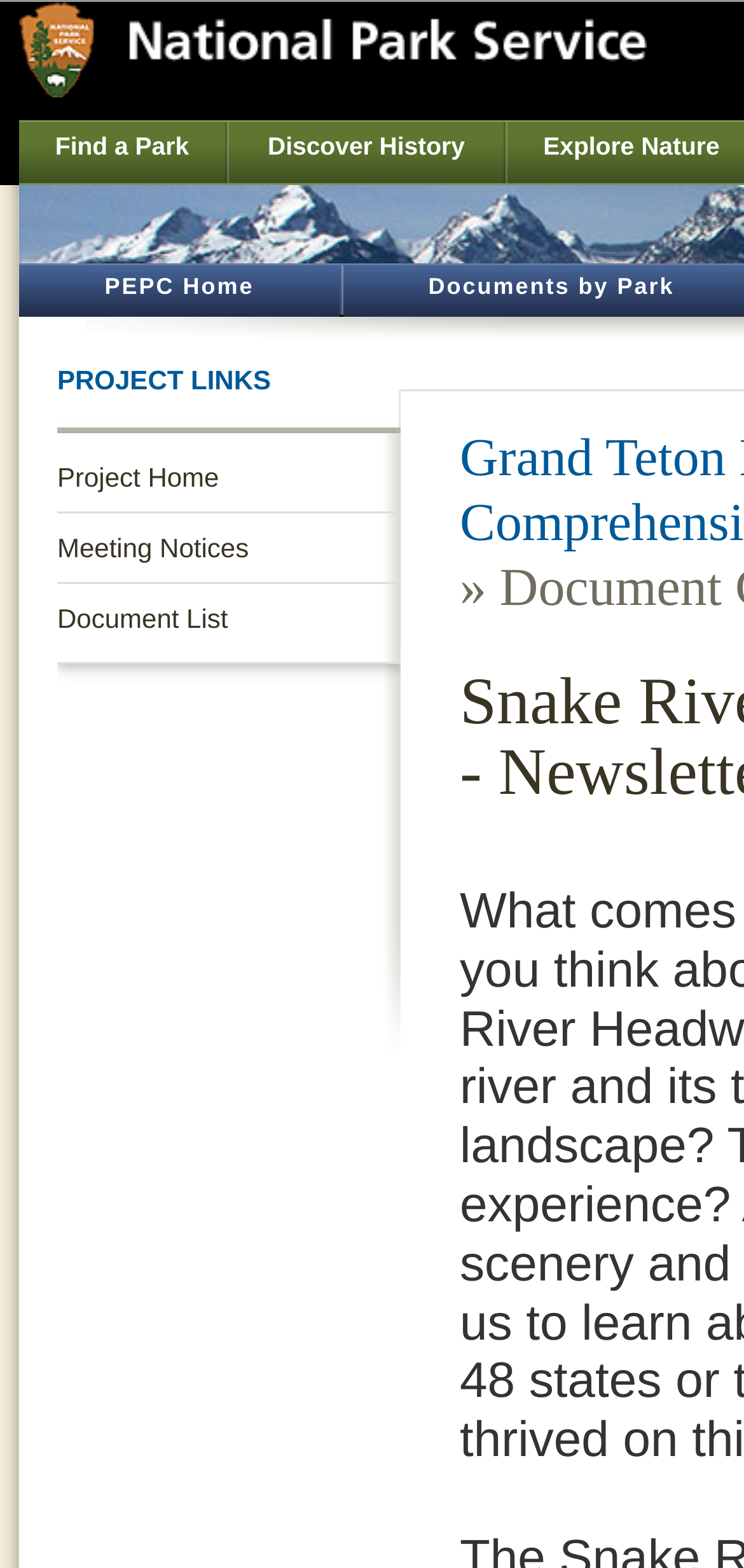Analyze the image and provide a detailed answer to the question: How many headings are on the page?

I searched for elements with the type 'heading' and found only one, which is 'PROJECT LINKS'. Therefore, there is only 1 heading on the page.